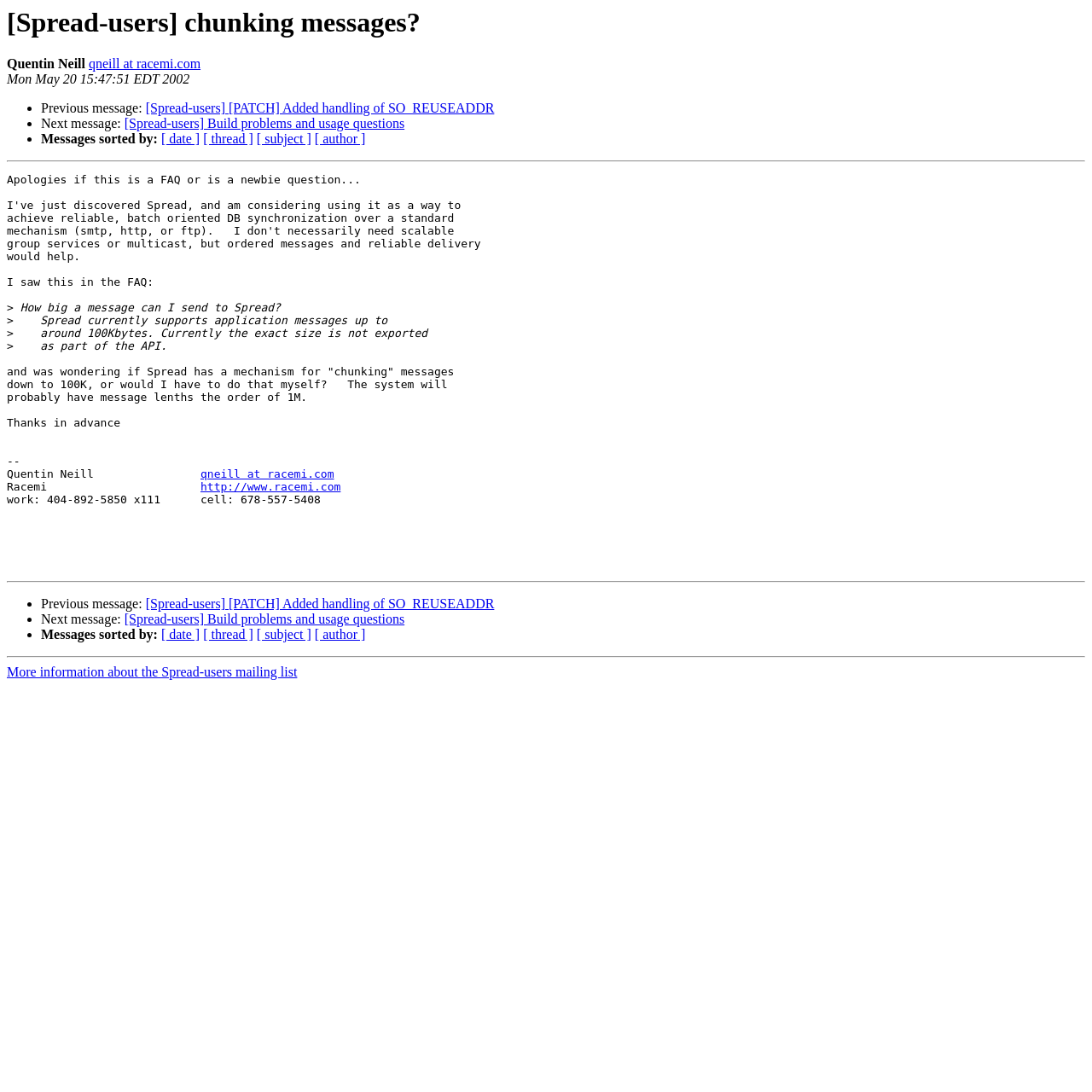What is the purpose of the links at the bottom of the page?
Look at the webpage screenshot and answer the question with a detailed explanation.

The purpose of the links at the bottom of the page is to navigate to previous/next messages, which can be inferred from the text 'Previous message:' and 'Next message:' preceding the links.